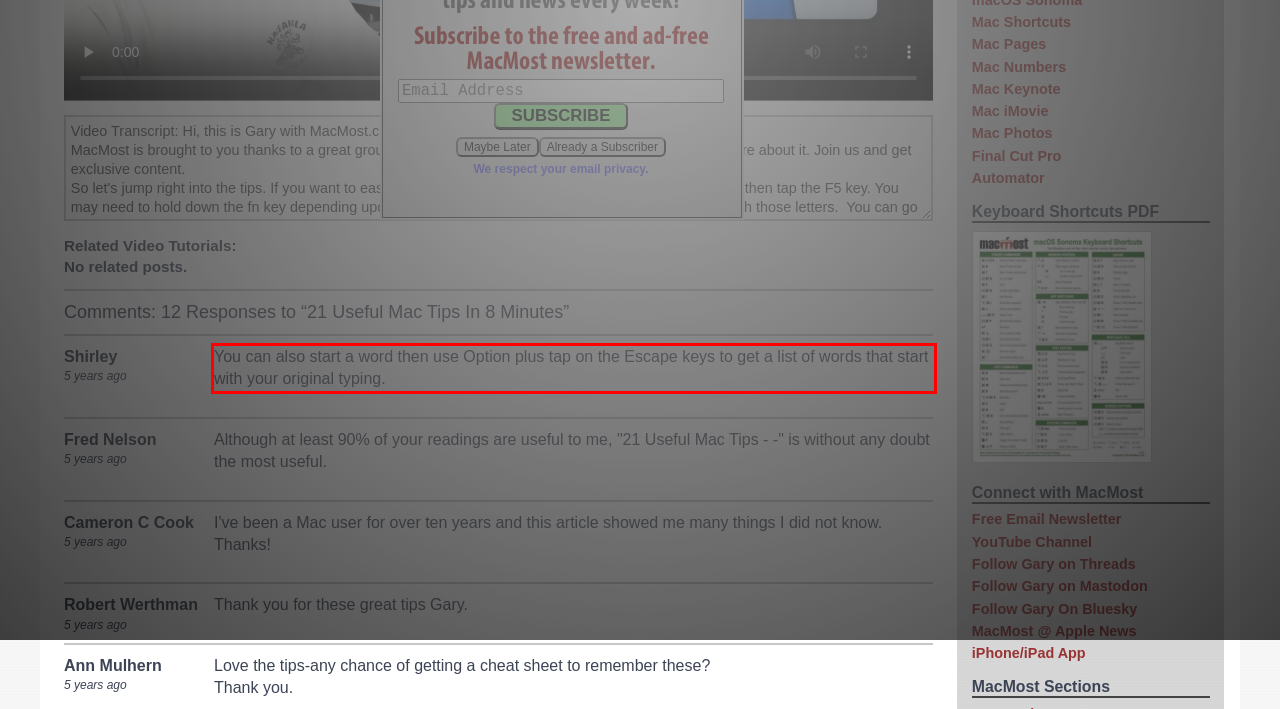You are provided with a screenshot of a webpage that includes a red bounding box. Extract and generate the text content found within the red bounding box.

You can also start a word then use Option plus tap on the Escape keys to get a list of words that start with your original typing.